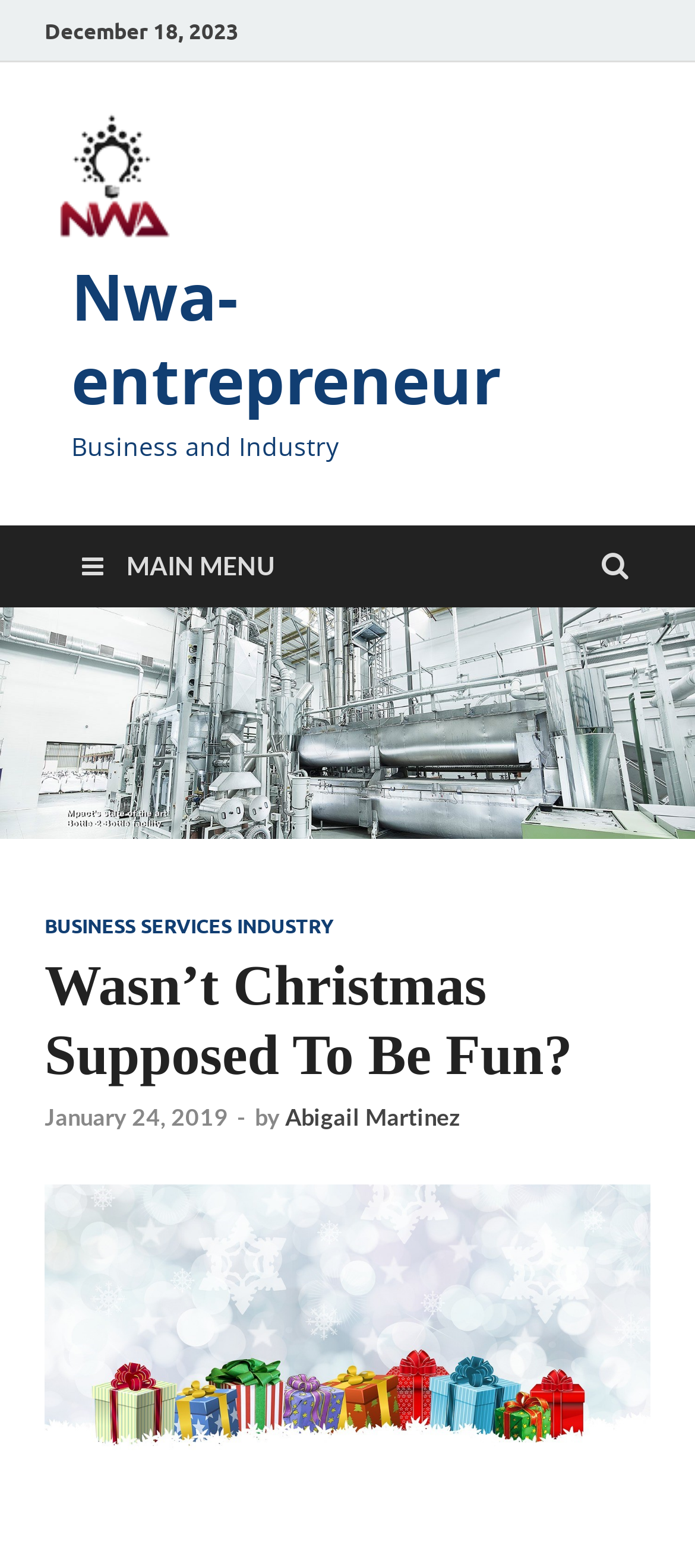Create a detailed narrative of the webpage’s visual and textual elements.

The webpage appears to be a blog post titled "Wasn’t Christmas Supposed To Be Fun?" on the Nwa-entrepreneur website. At the top left of the page, there is a date "December 18, 2023" and a link to the website's homepage, accompanied by a small logo image. Below this, there is a category label "Business and Industry".

On the top right, there is a main menu link with an icon, which expands to reveal a dropdown menu. The menu contains a heading with the same title as the blog post, followed by links to other categories, including "BUSINESS SERVICES INDUSTRY". There is also a link to an older blog post dated "January 24, 2019", with a timestamp and the author's name, "Abigail Martinez".

The main content of the blog post is not explicitly described in the accessibility tree, but it is likely to be a written article or essay, given the context. There is a large image related to the blog post title, taking up most of the width of the page, located below the main menu and category label.